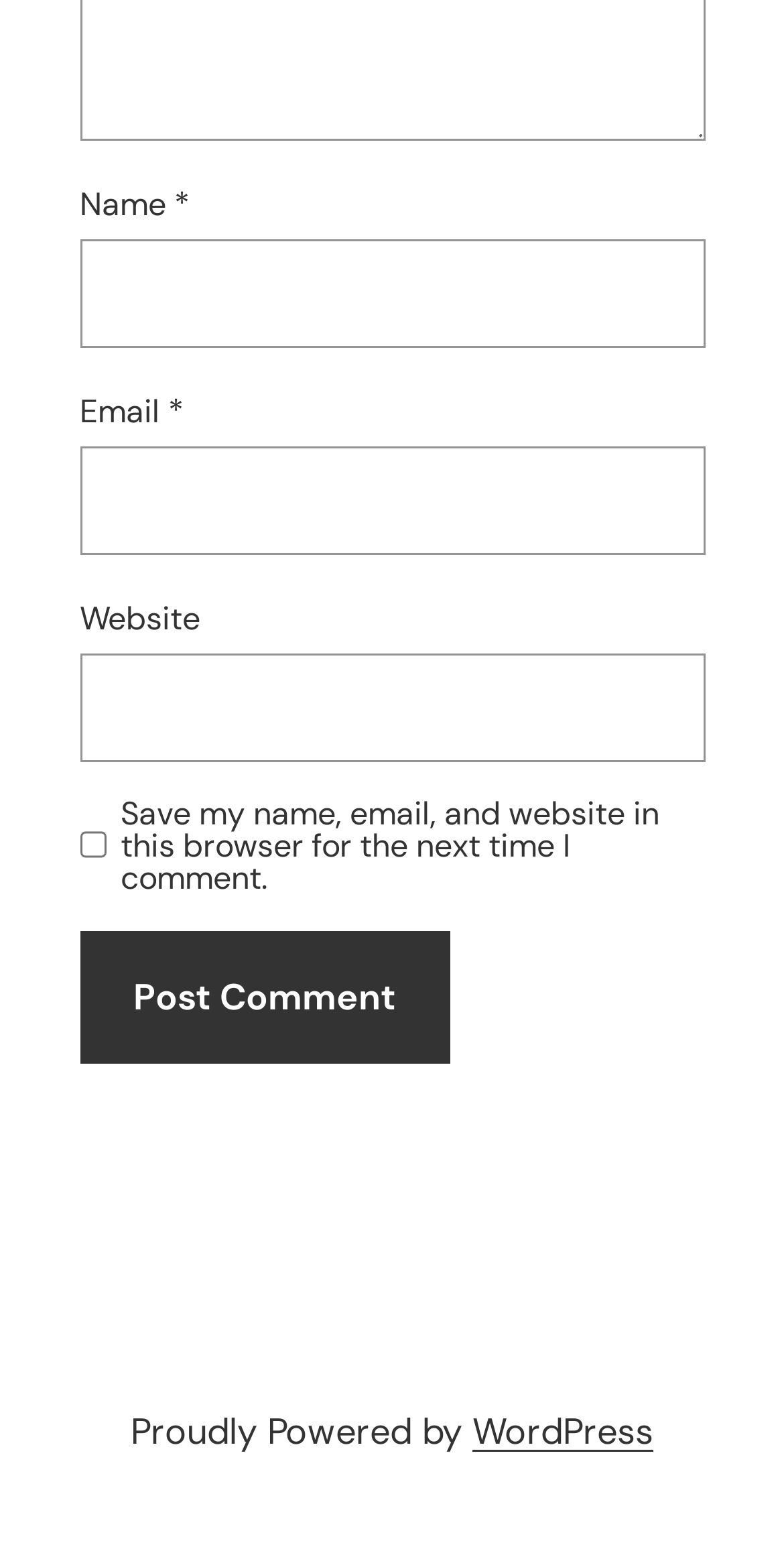How many required fields are there?
Examine the image and give a concise answer in one word or a short phrase.

2